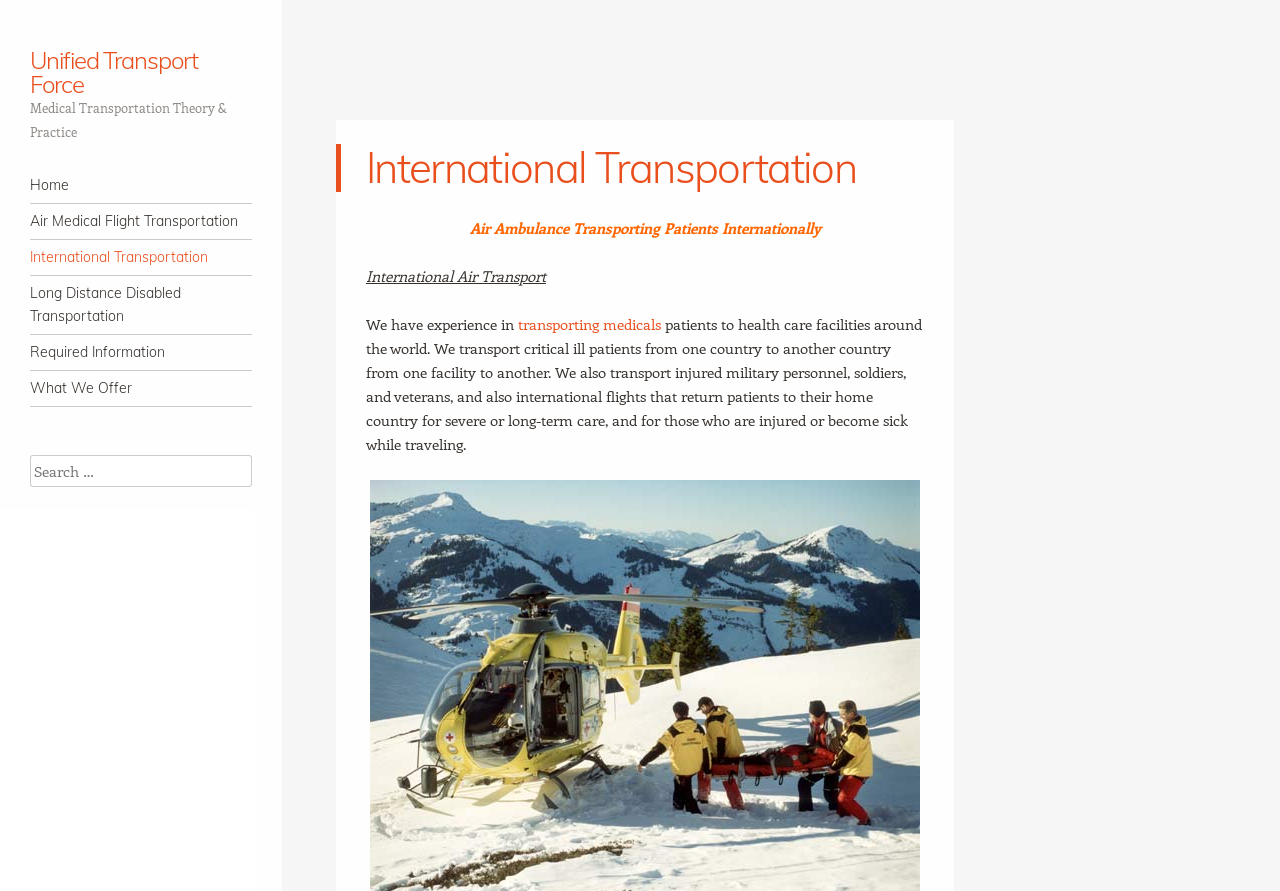Locate the bounding box of the UI element described in the following text: "Long Distance Disabled Transportation".

[0.023, 0.31, 0.197, 0.375]